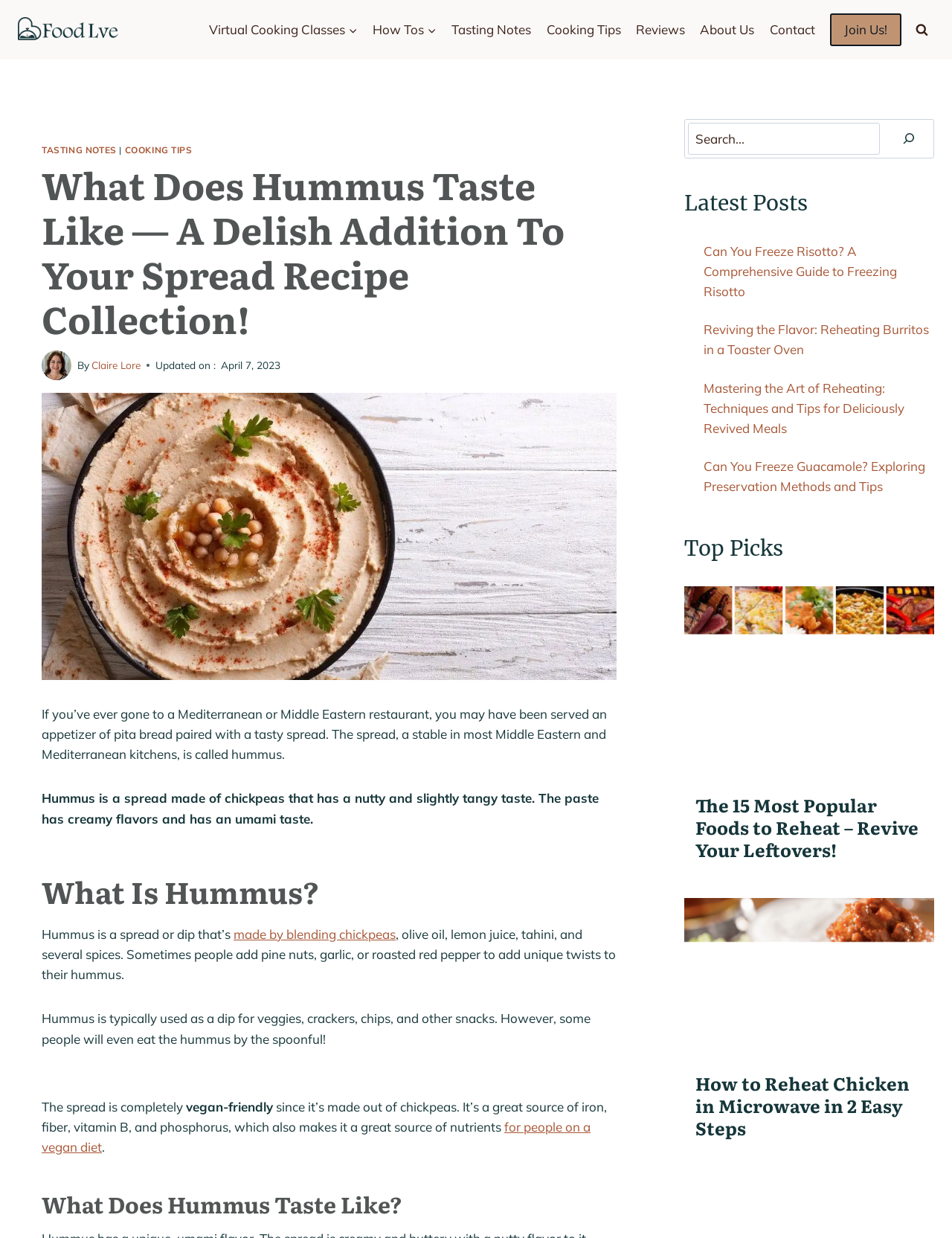Given the element description "alt="reheat chicken in microwave"" in the screenshot, predict the bounding box coordinates of that UI element.

[0.719, 0.725, 0.981, 0.86]